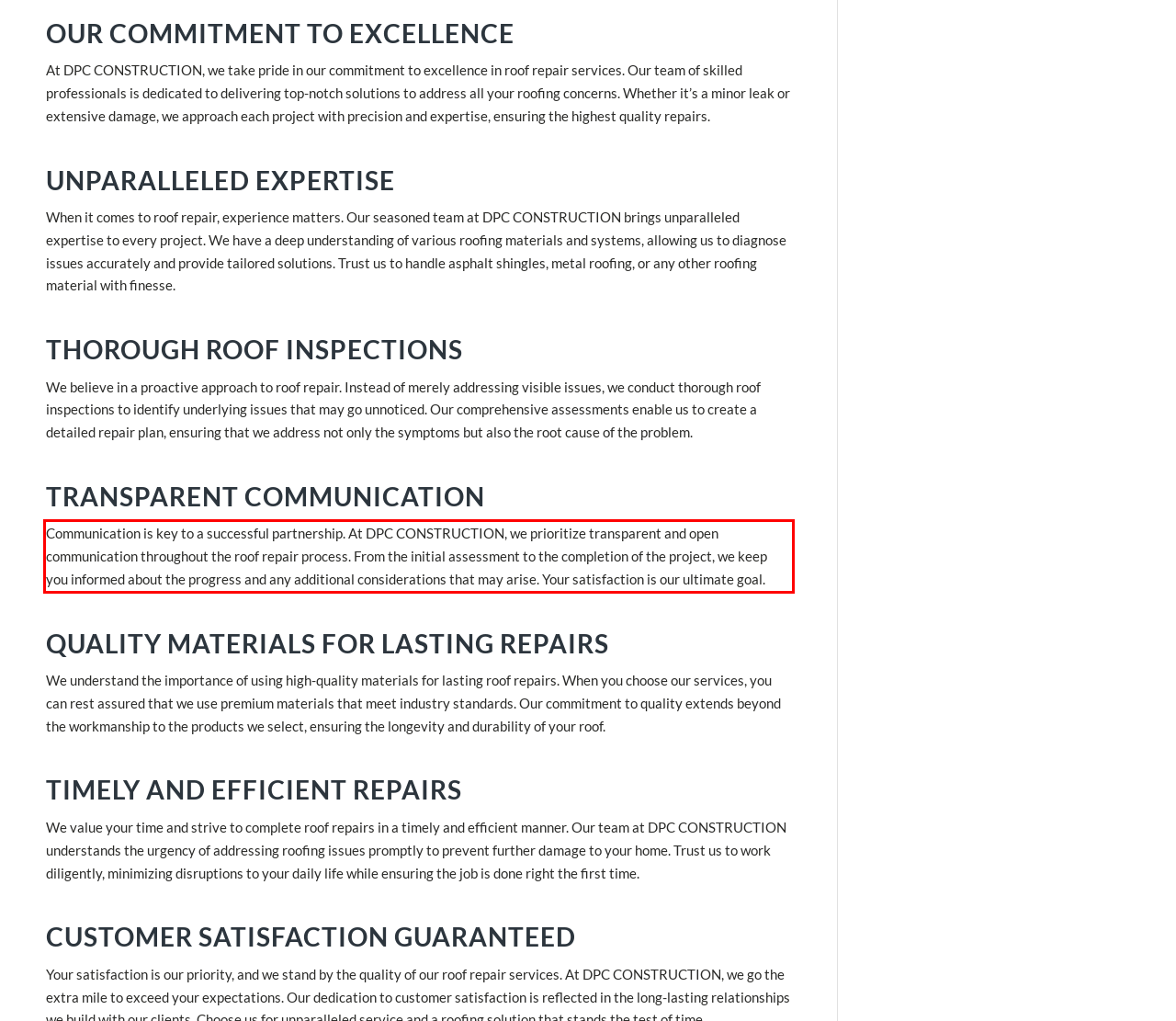You are provided with a screenshot of a webpage that includes a UI element enclosed in a red rectangle. Extract the text content inside this red rectangle.

Communication is key to a successful partnership. At DPC CONSTRUCTION, we prioritize transparent and open communication throughout the roof repair process. From the initial assessment to the completion of the project, we keep you informed about the progress and any additional considerations that may arise. Your satisfaction is our ultimate goal.